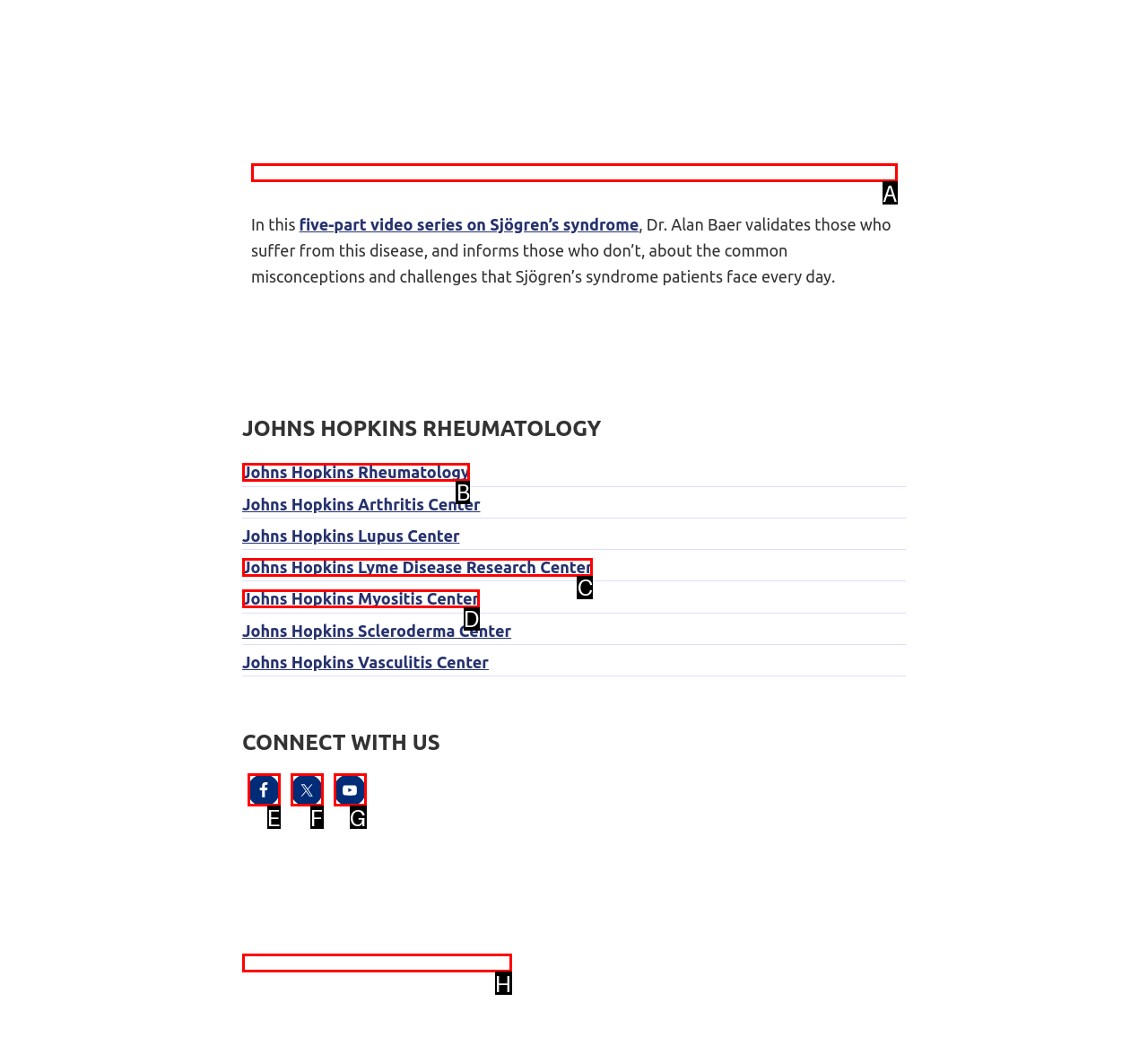Decide which letter you need to select to fulfill the task: Visit Johns Hopkins Rheumatology
Answer with the letter that matches the correct option directly.

B